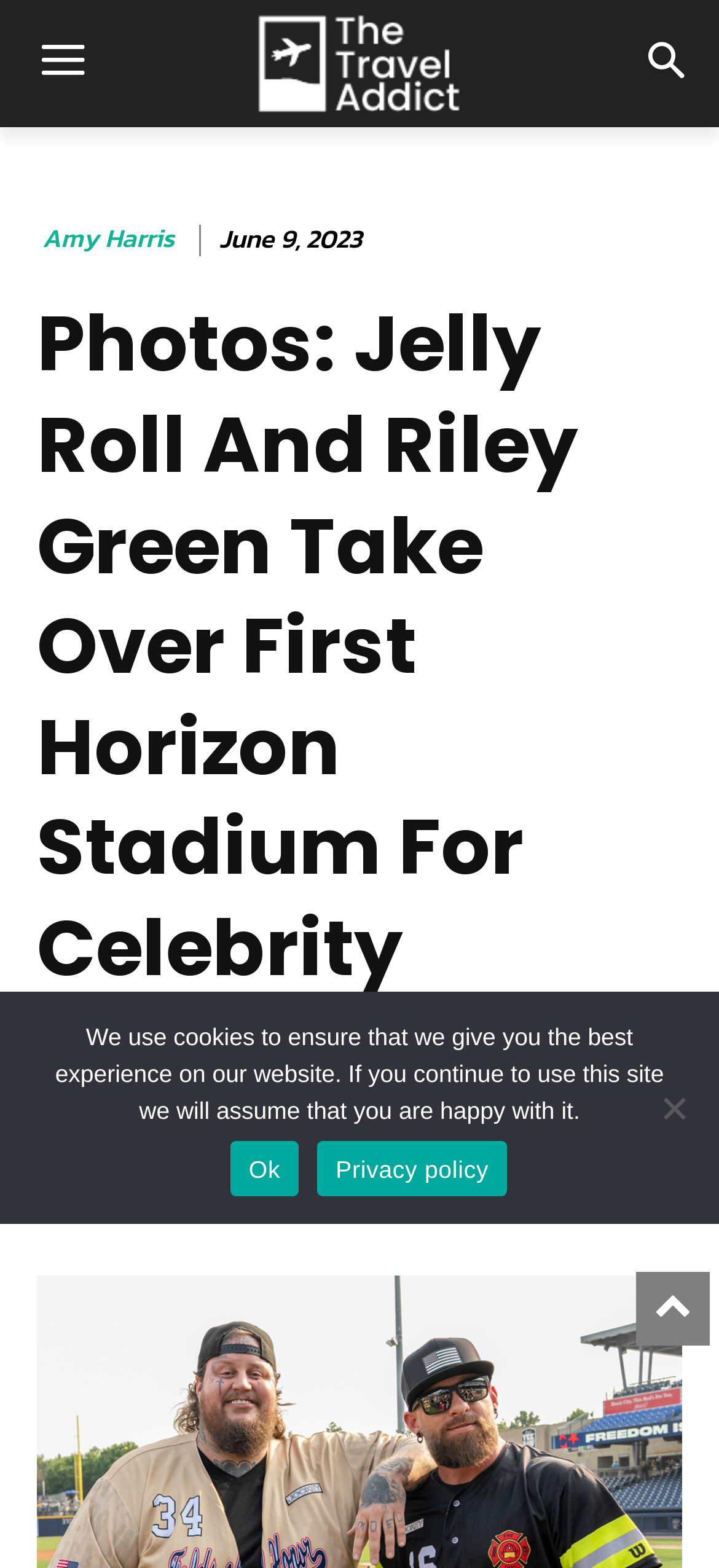Calculate the bounding box coordinates for the UI element based on the following description: "Ok". Ensure the coordinates are four float numbers between 0 and 1, i.e., [left, top, right, bottom].

[0.32, 0.728, 0.416, 0.763]